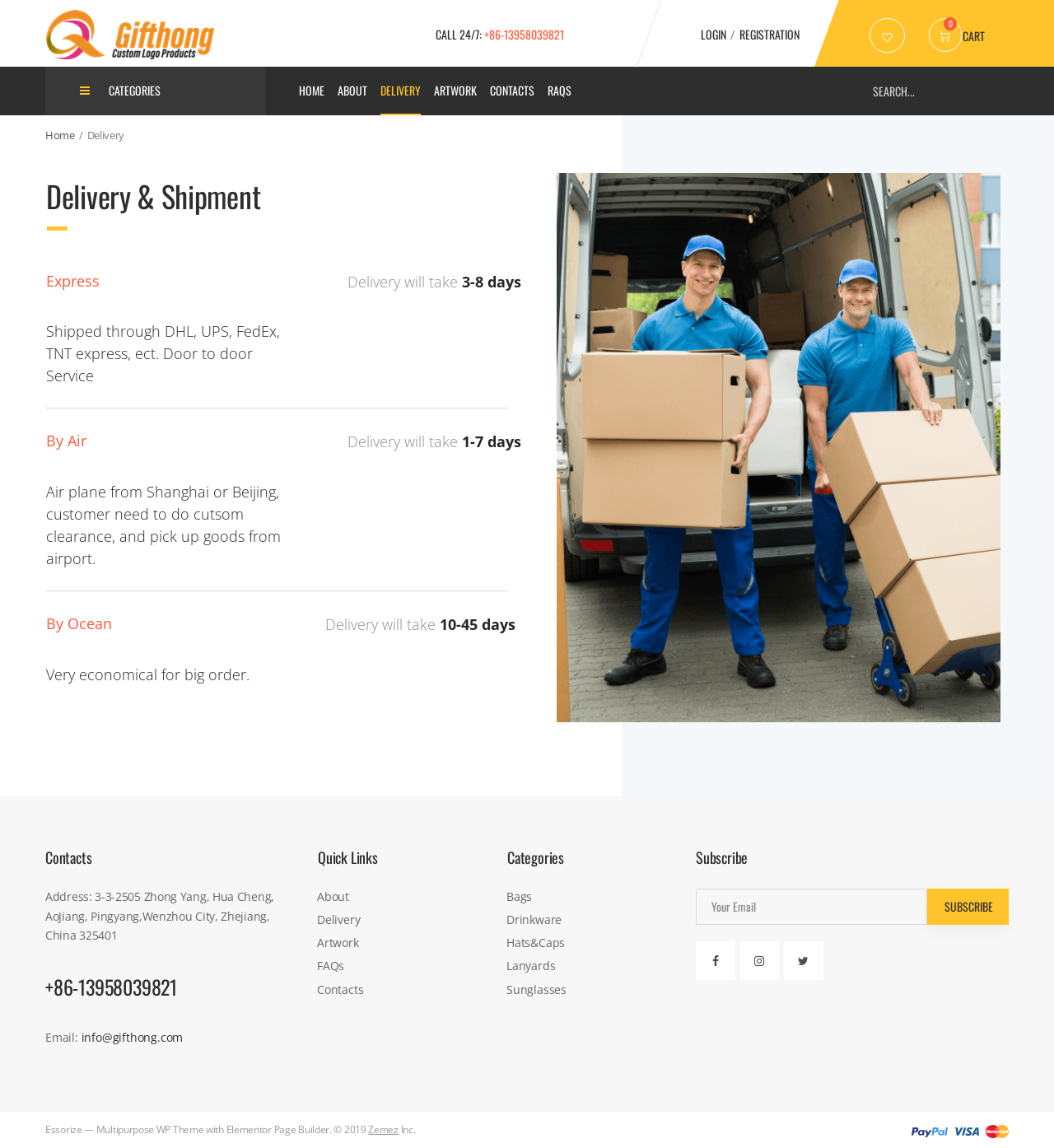Find and specify the bounding box coordinates that correspond to the clickable region for the instruction: "View categories".

[0.043, 0.074, 0.152, 0.084]